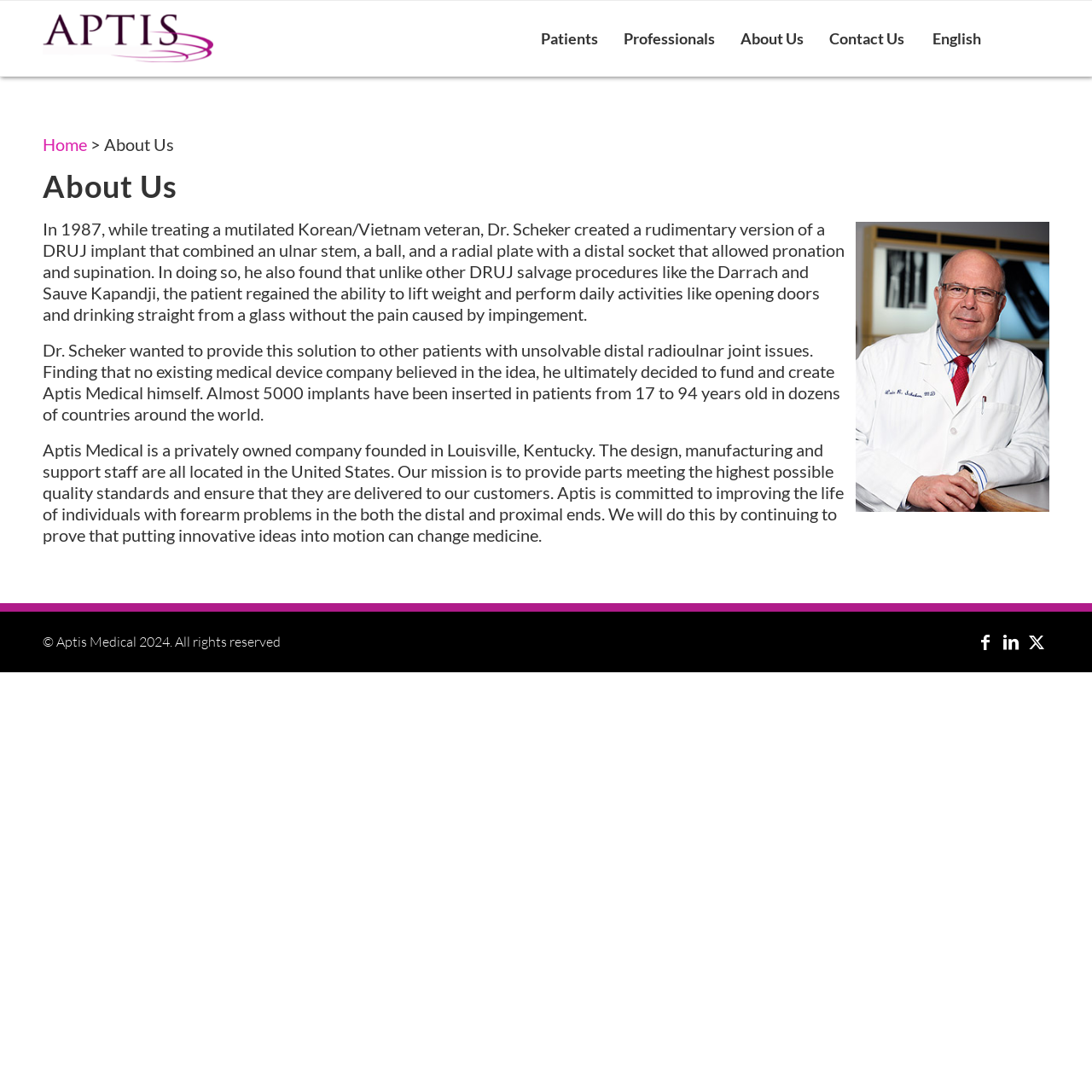Describe all the significant parts and information present on the webpage.

The webpage is about Aptis Medical, a company that creates medical devices, specifically the DRUJ prosthesis. At the top left of the page, there is a logo image with the text "Aptis Medical" next to it. Above the logo, there is a menu bar with five menu items: "Patients", "Professionals", "About Us", and "Contact Us". 

Below the menu bar, there is a main content section that takes up most of the page. The section is headed by a title "About Us" and has three paragraphs of text. The first paragraph describes the creation of the DRUJ implant by Dr. Scheker in 1987. The second paragraph explains how Dr. Scheker founded Aptis Medical to provide this solution to other patients. The third paragraph describes the company's mission and goals.

At the bottom of the page, there is a footer section with copyright information "© Aptis Medical 2024. All rights reserved" and three social media links to Facebook, LinkedIn, and Twitter.